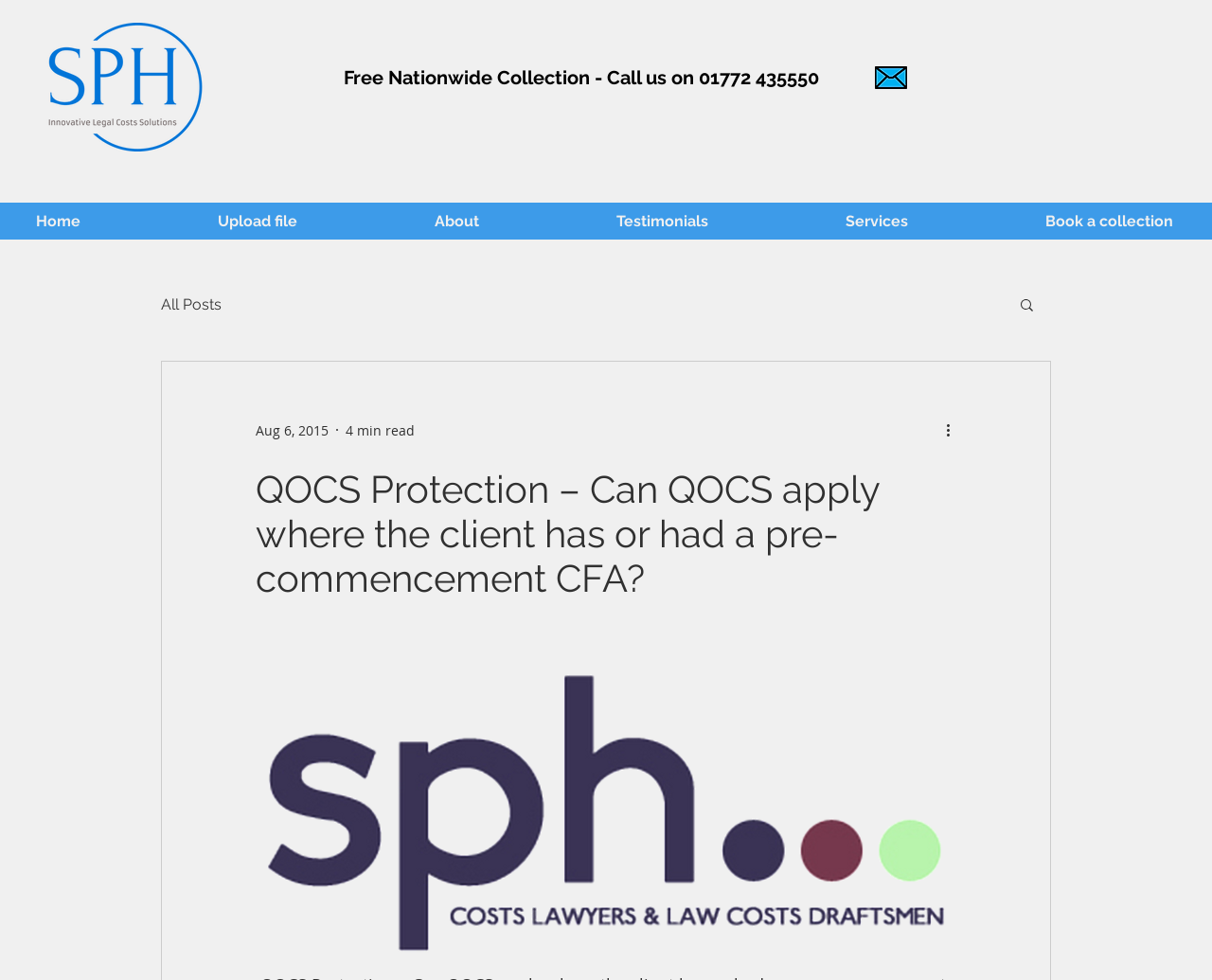Locate the bounding box coordinates of the area to click to fulfill this instruction: "Search for something". The bounding box should be presented as four float numbers between 0 and 1, in the order [left, top, right, bottom].

[0.84, 0.302, 0.855, 0.323]